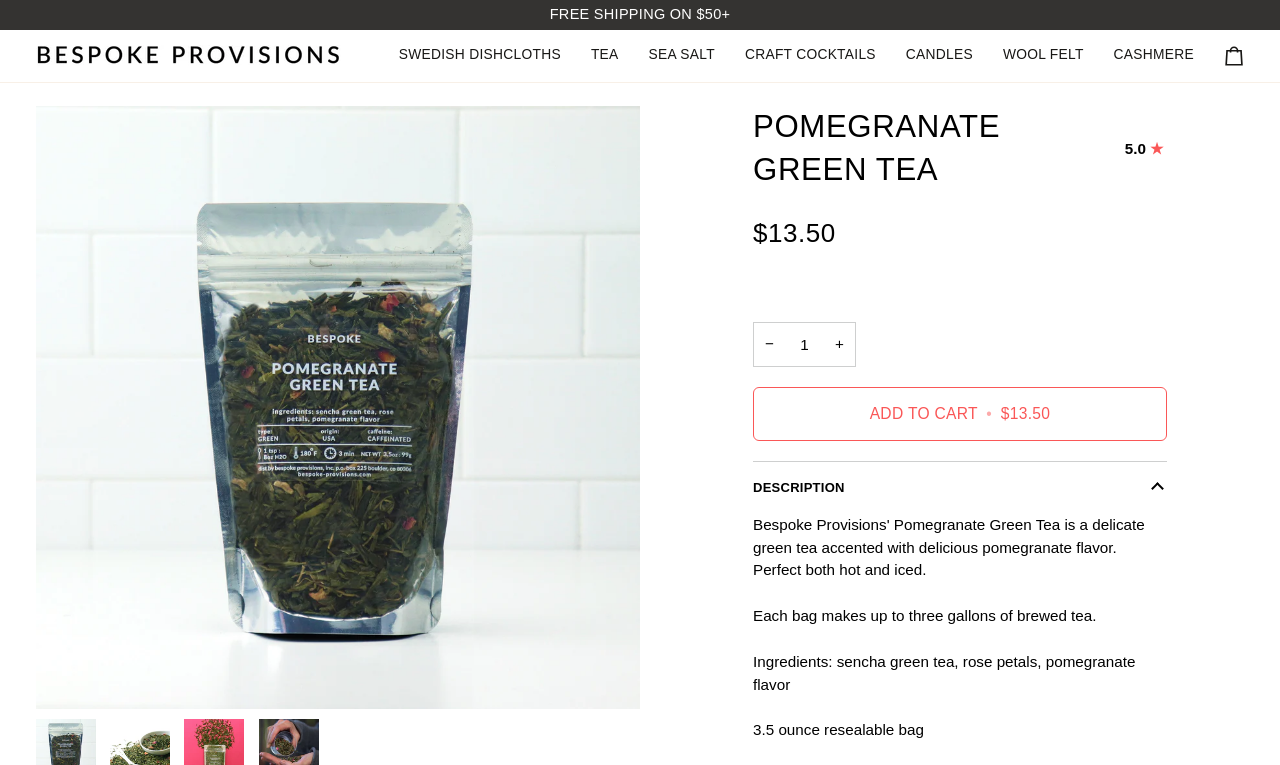Determine the bounding box for the HTML element described here: "Cart $0.00 (0)". The coordinates should be given as [left, top, right, bottom] with each number being a float between 0 and 1.

[0.945, 0.039, 0.984, 0.107]